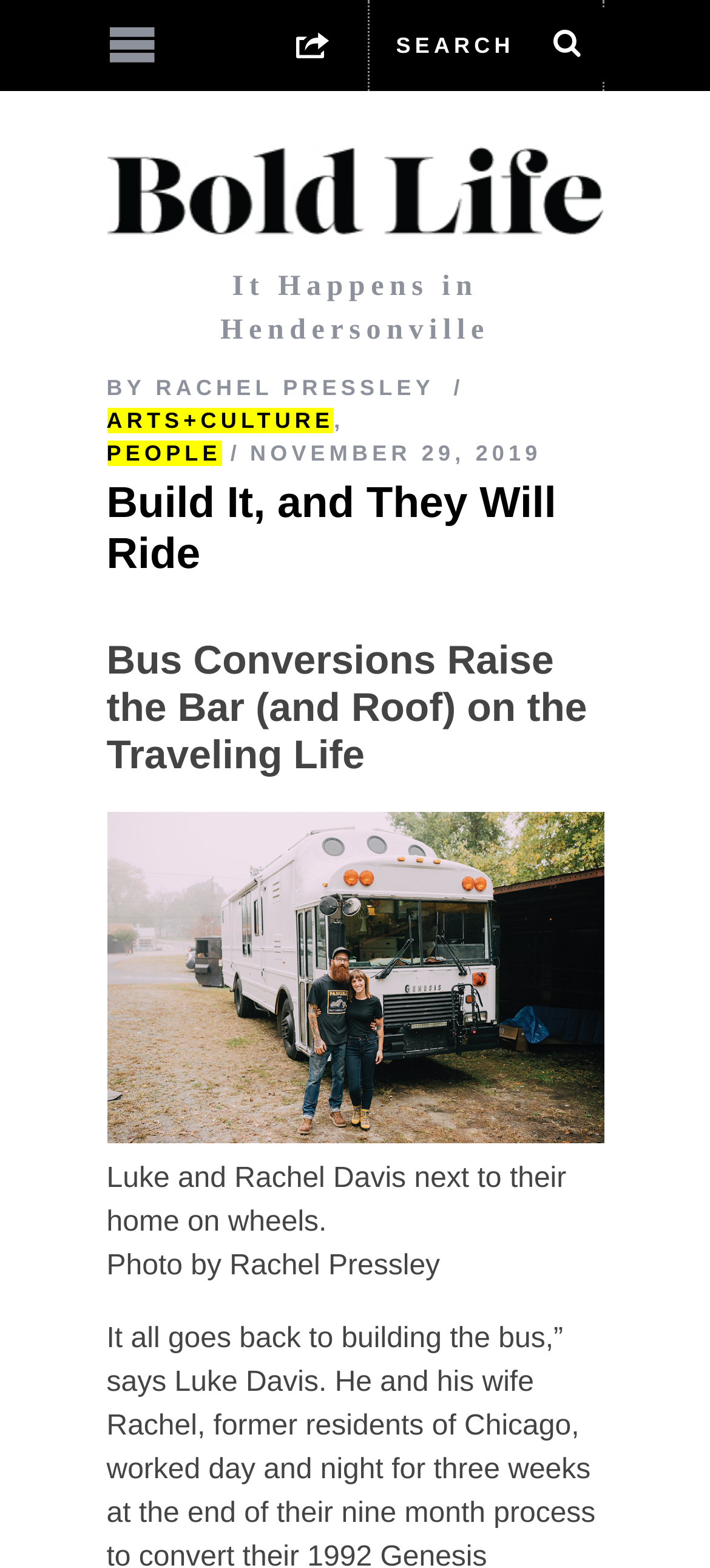Please predict the bounding box coordinates (top-left x, top-left y, bottom-right x, bottom-right y) for the UI element in the screenshot that fits the description: News and Events

None